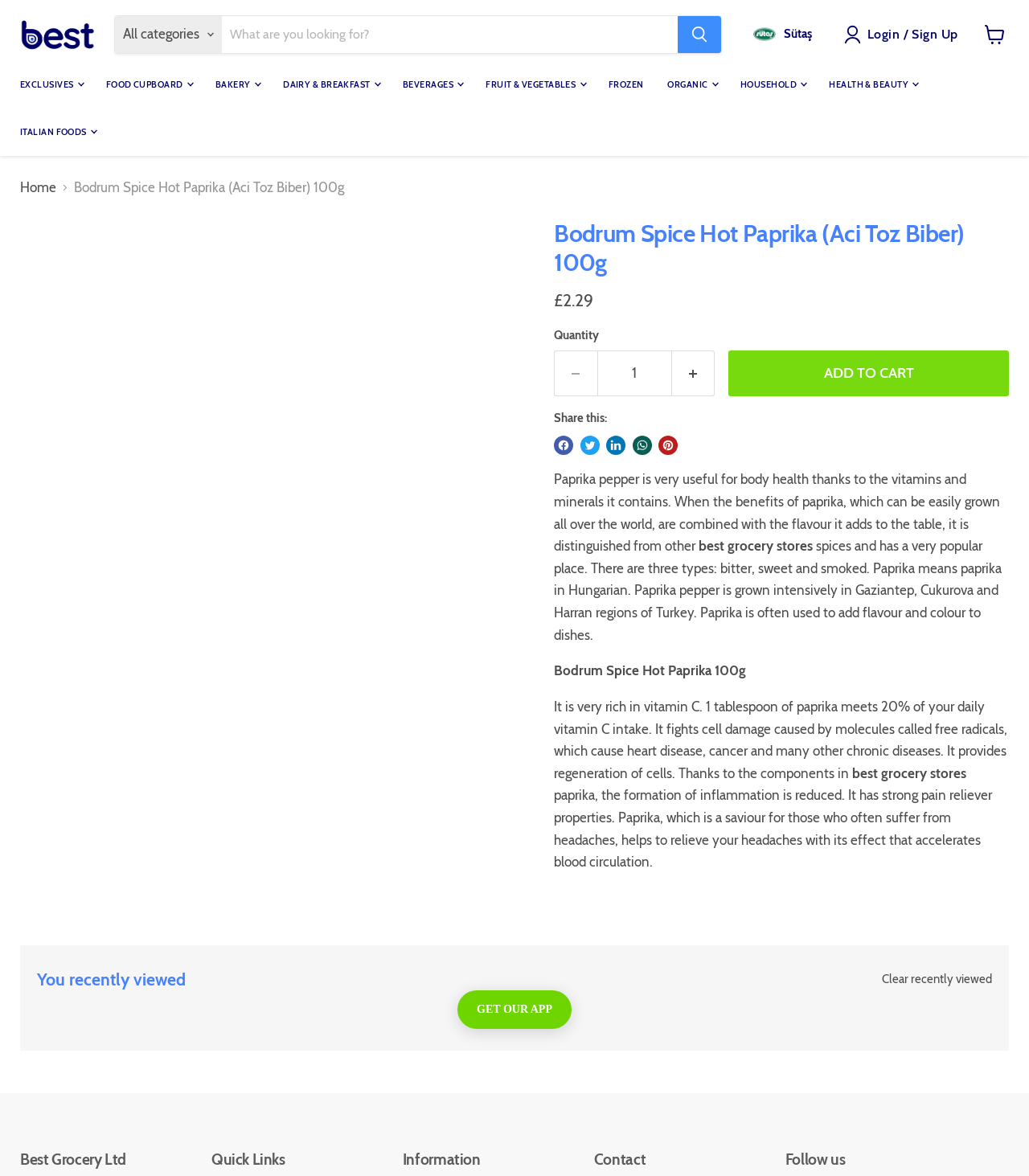Offer a meticulous description of the webpage's structure and content.

This webpage is an online grocery store, specifically showcasing a product called "Bodrum Spice Hot Paprika (Aci Toz Biber) 100g". At the top left corner, there is a logo of "Best Grocery" with a link to the main page. Next to it, there is a search bar with a combobox and a search button. On the top right corner, there are links to "Login / Sign Up", "View cart", and an image of a cart.

Below the top navigation bar, there is a main navigation menu with several categories, including "EXCLUSIVES", "FOOD CUPBOARD", "BAKERY", "DAIRY & BREAKFAST", "BEVERAGES", "FRUIT & VEGETABLES", "FROZEN", "ORGANIC", "HOUSEHOLD", "HEALTH & BEAUTY", and "ITALIAN FOODS". Each category has a disclosure triangle that can be expanded to show more options.

On the left side of the page, there is a breadcrumbs navigation menu showing the current location of the product, with links to "Home" and the product name. The main content of the page is an article about the product, with a thumbnail image, a heading, and a description of the product. The description explains the benefits of paprika pepper, its uses, and its nutritional value.

Below the product description, there are buttons to increase or decrease the quantity of the product, a "ADD TO CART" button, and a section to share the product on social media platforms. There is also a section showing recently viewed products, with a heading and a button to clear the recently viewed products.

At the bottom of the page, there is a call-to-action to "GET OUR APP".